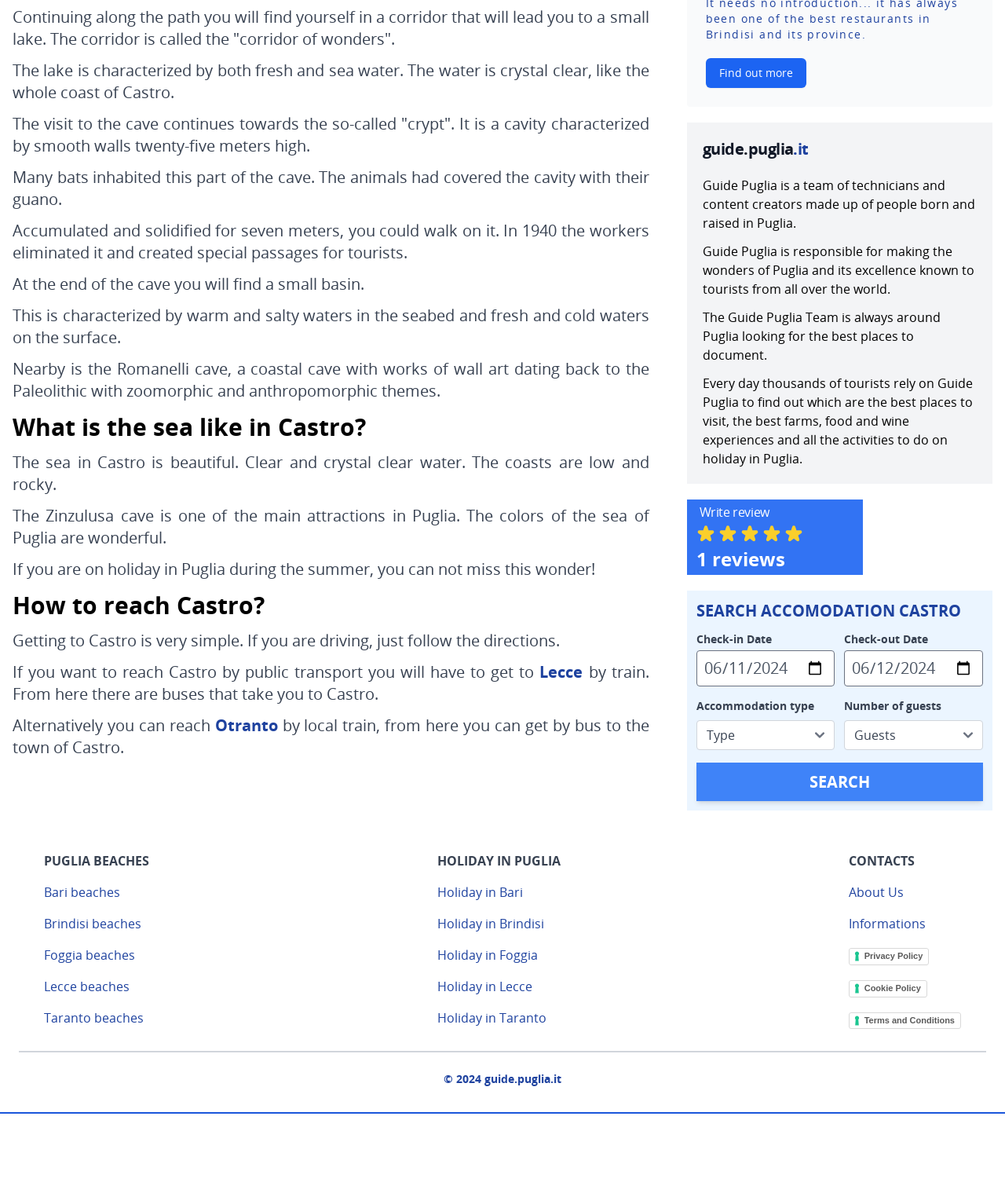What is the name of the team that created Guide Puglia?
With the help of the image, please provide a detailed response to the question.

The answer can be found in the text where it says 'The Guide Puglia Team is always around Puglia looking for the best places to document.'